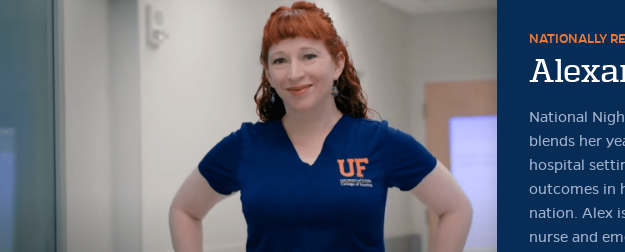What is the setting of the photograph? Analyze the screenshot and reply with just one word or a short phrase.

Healthcare setting